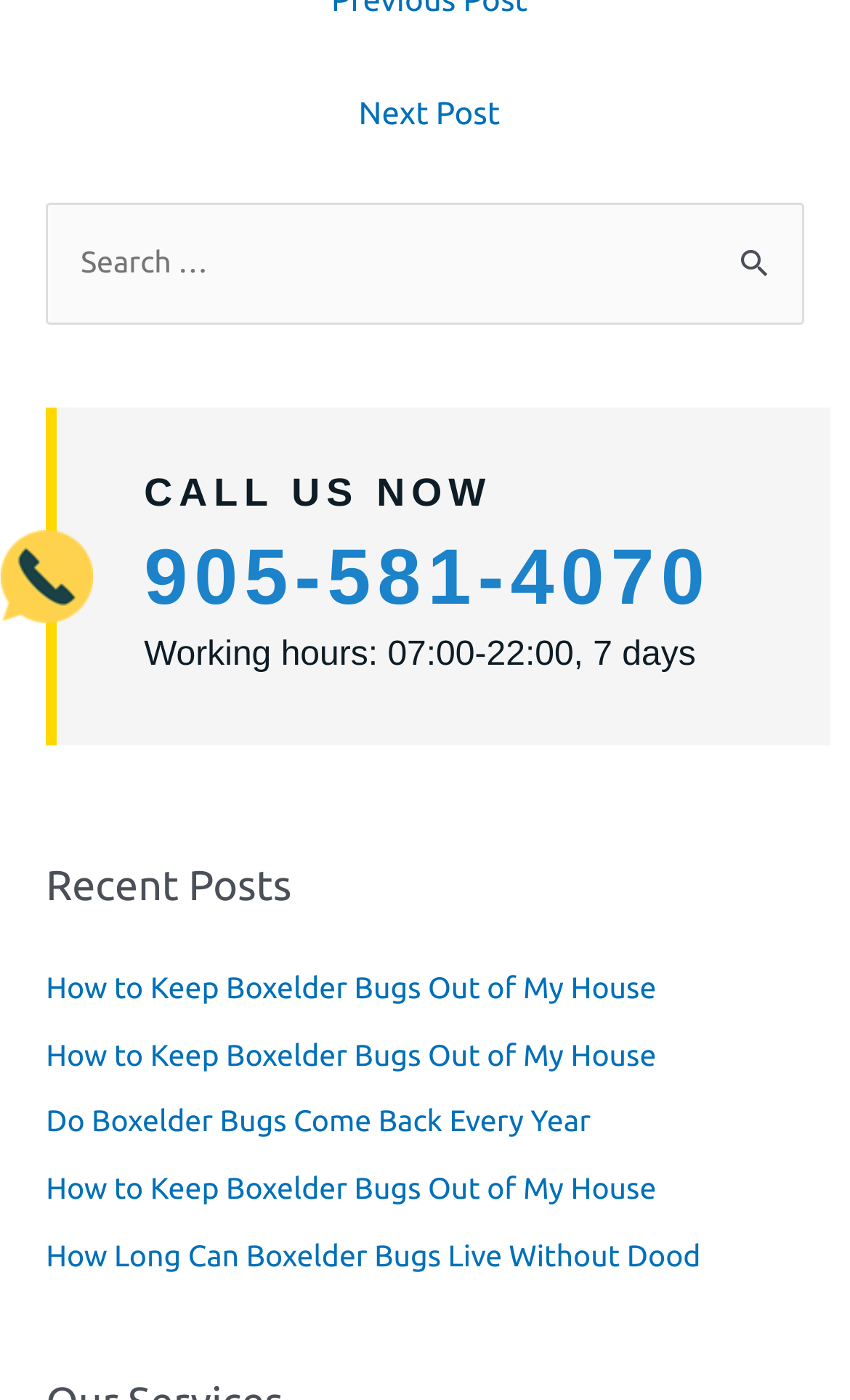Highlight the bounding box coordinates of the region I should click on to meet the following instruction: "Search for something".

[0.054, 0.144, 0.946, 0.231]